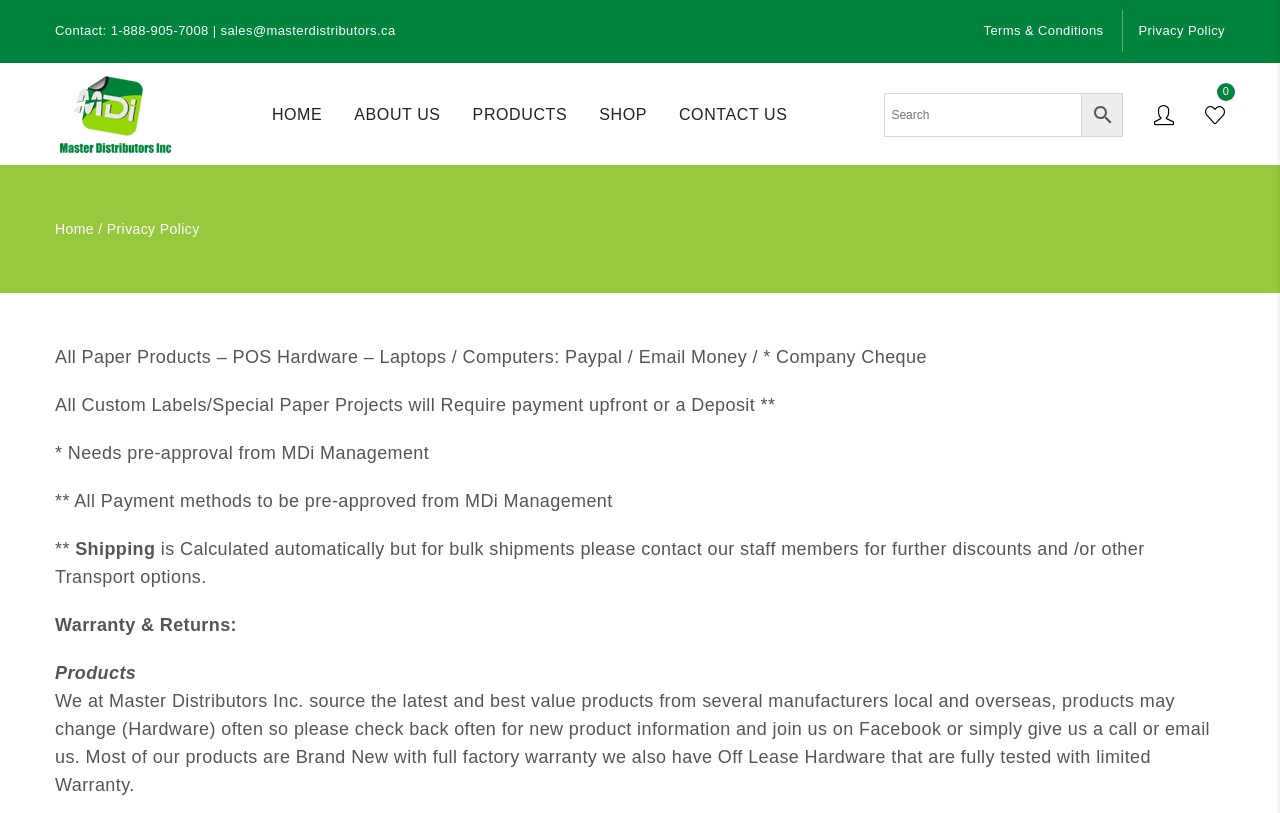Locate the bounding box coordinates of the element to click to perform the following action: 'Go to Terms & Conditions page'. The coordinates should be given as four float values between 0 and 1, in the form of [left, top, right, bottom].

[0.768, 0.012, 0.874, 0.064]